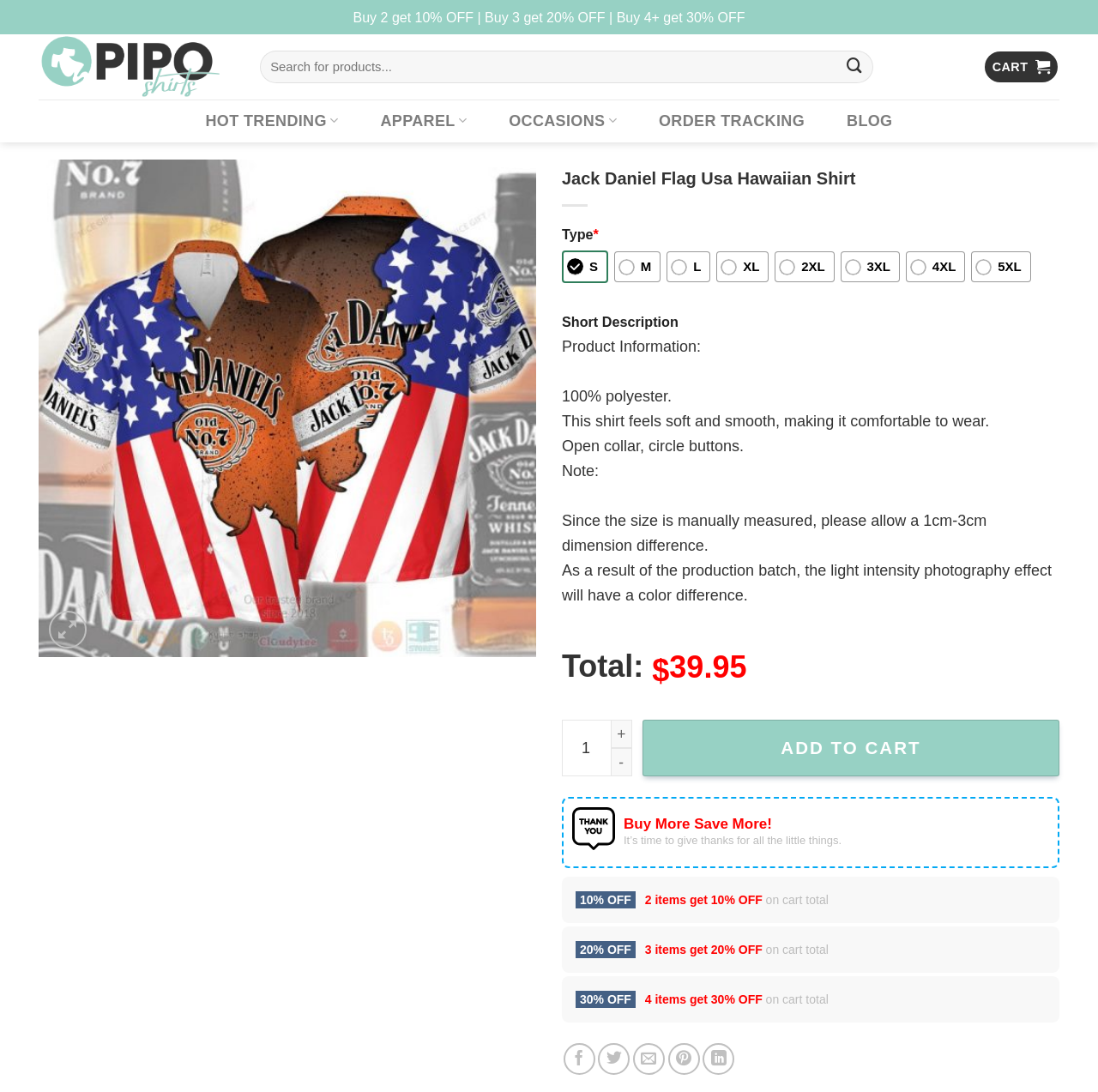Please identify the bounding box coordinates for the region that you need to click to follow this instruction: "Add to cart".

[0.585, 0.659, 0.965, 0.711]